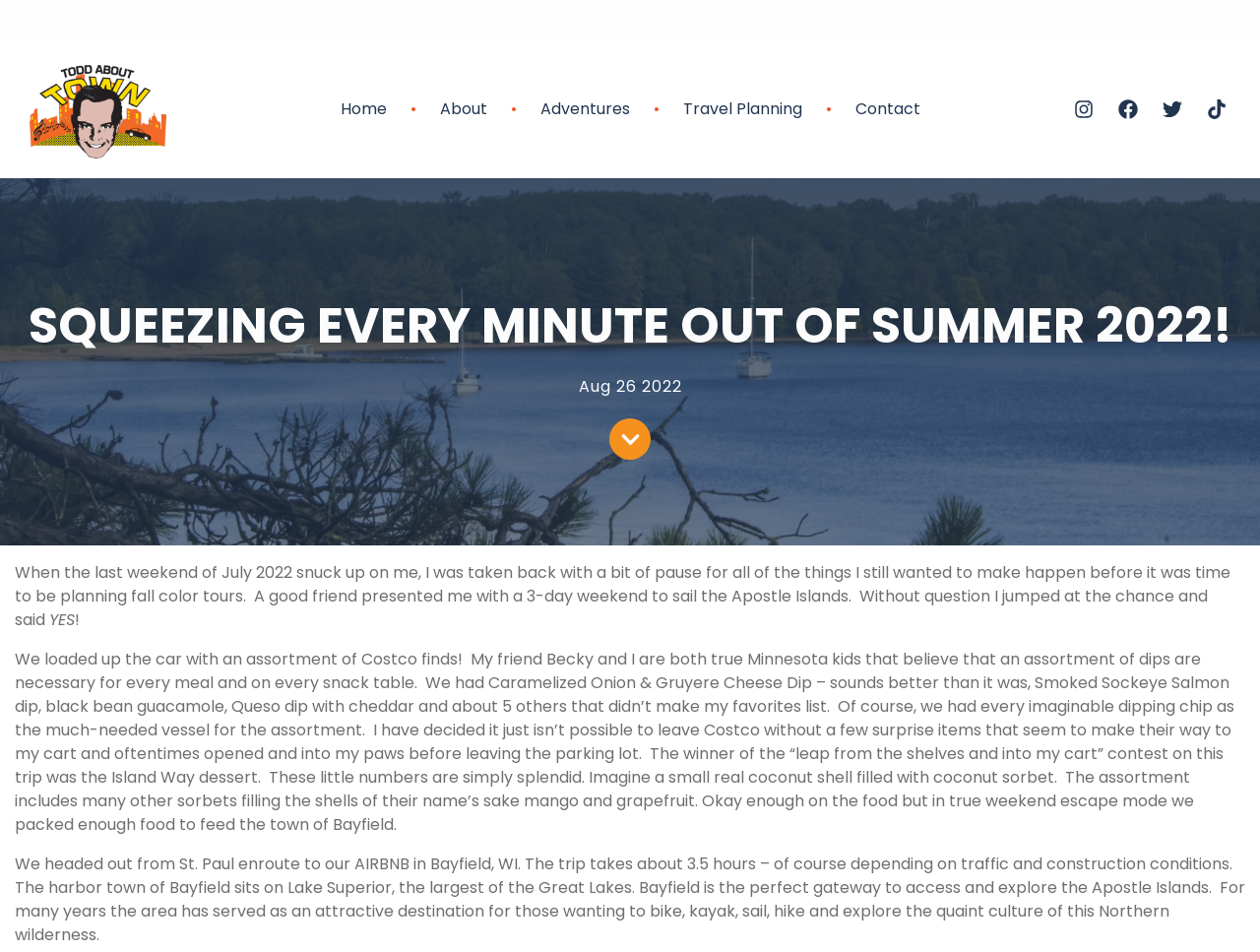Look at the image and give a detailed response to the following question: How many hours does the trip from St. Paul to Bayfield take?

The duration of the trip is obtained from the StaticText element 'The trip takes about 3.5 hours – of course depending on traffic and construction conditions.' with bounding box coordinates [0.012, 0.896, 0.988, 0.994].